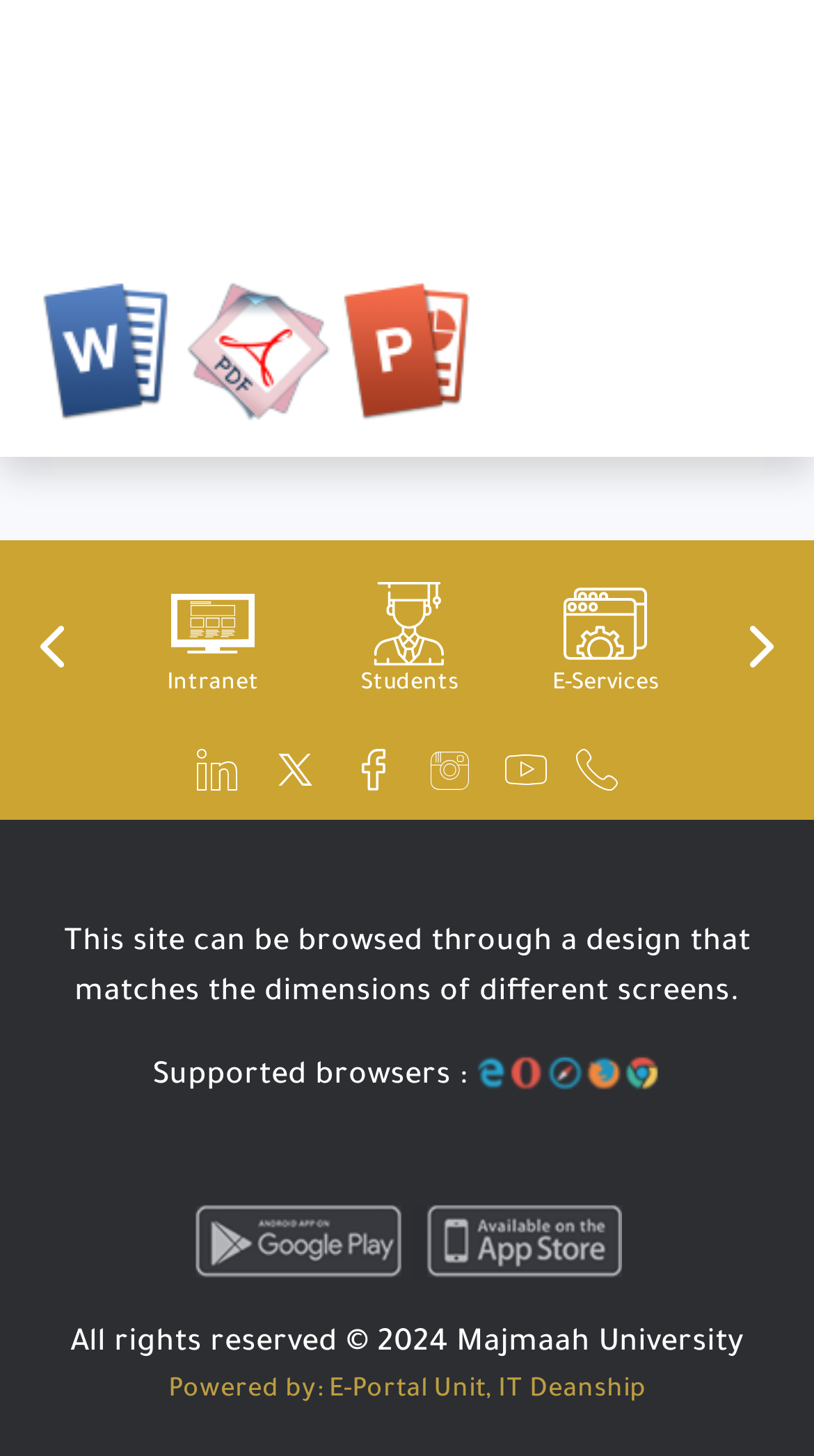What is the theme of the images on the webpage?
Give a thorough and detailed response to the question.

The images on the webpage appear to be related to the university, with icons representing different departments or services, such as Intranet, Students, and E-Services. This suggests that the theme of the images is university-related.